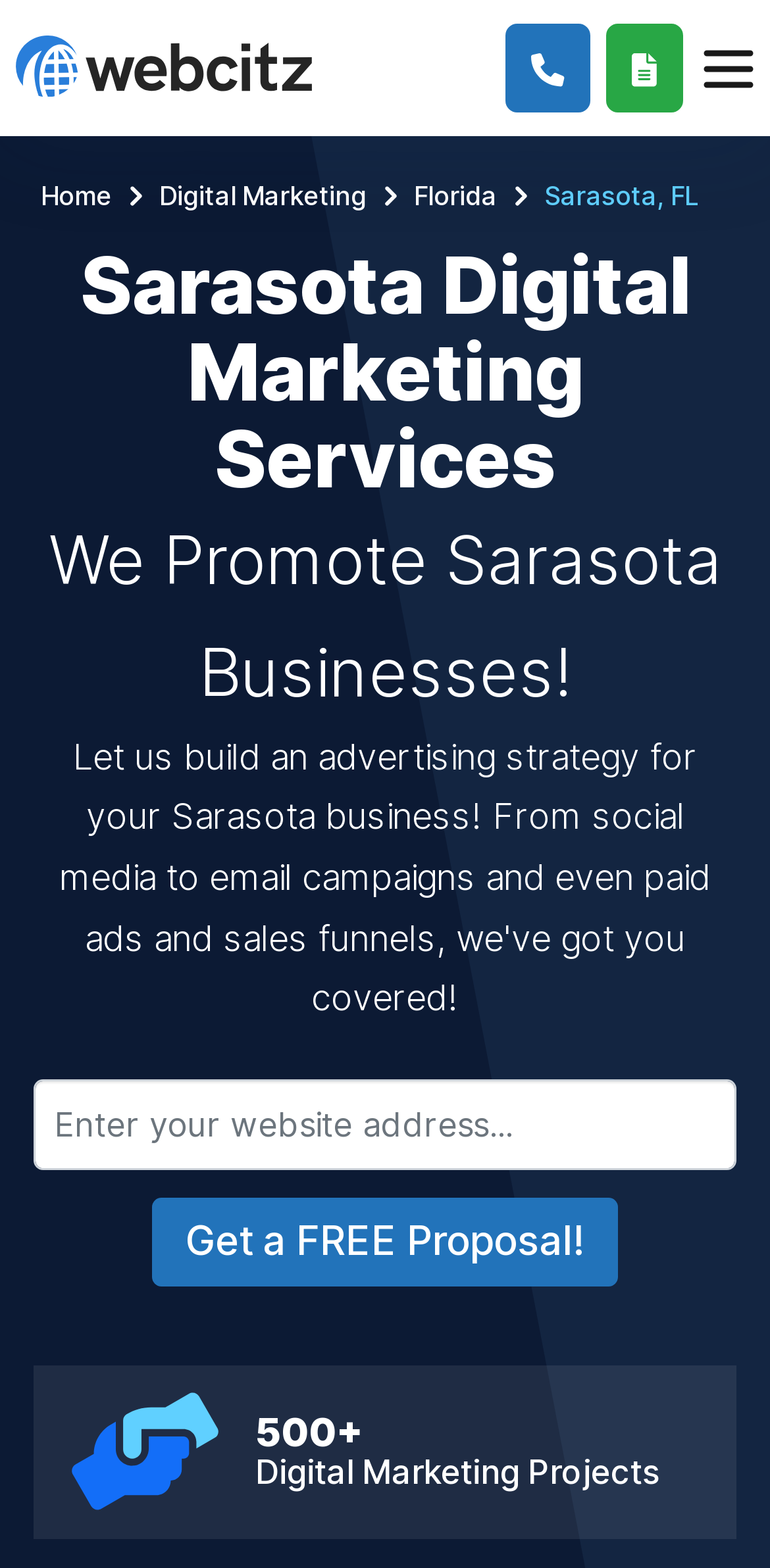What is the phone number on the top right?
Using the image as a reference, deliver a detailed and thorough answer to the question.

I examined the top right corner of the webpage and found a link with the phone number '1-800-796-8263' and an image next to it, which indicates that it is a contact number.